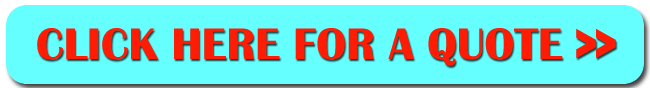Describe the image with as much detail as possible.

The image features a visually engaging advertisement related to air conditioning services in Birtley, Tyne and Wear. Positioned alongside essential information about air conditioning efficiency, the image serves as a call-to-action for potential customers seeking quotes. It highlights the importance of professional installation for optimal performance and efficiency of air conditioning systems, guiding residents toward making informed decisions about their cooling needs. The caption emphasizes the significance of obtaining air conditioning quotes to enhance comfort in their homes, while ensuring a seamless browsing experience.